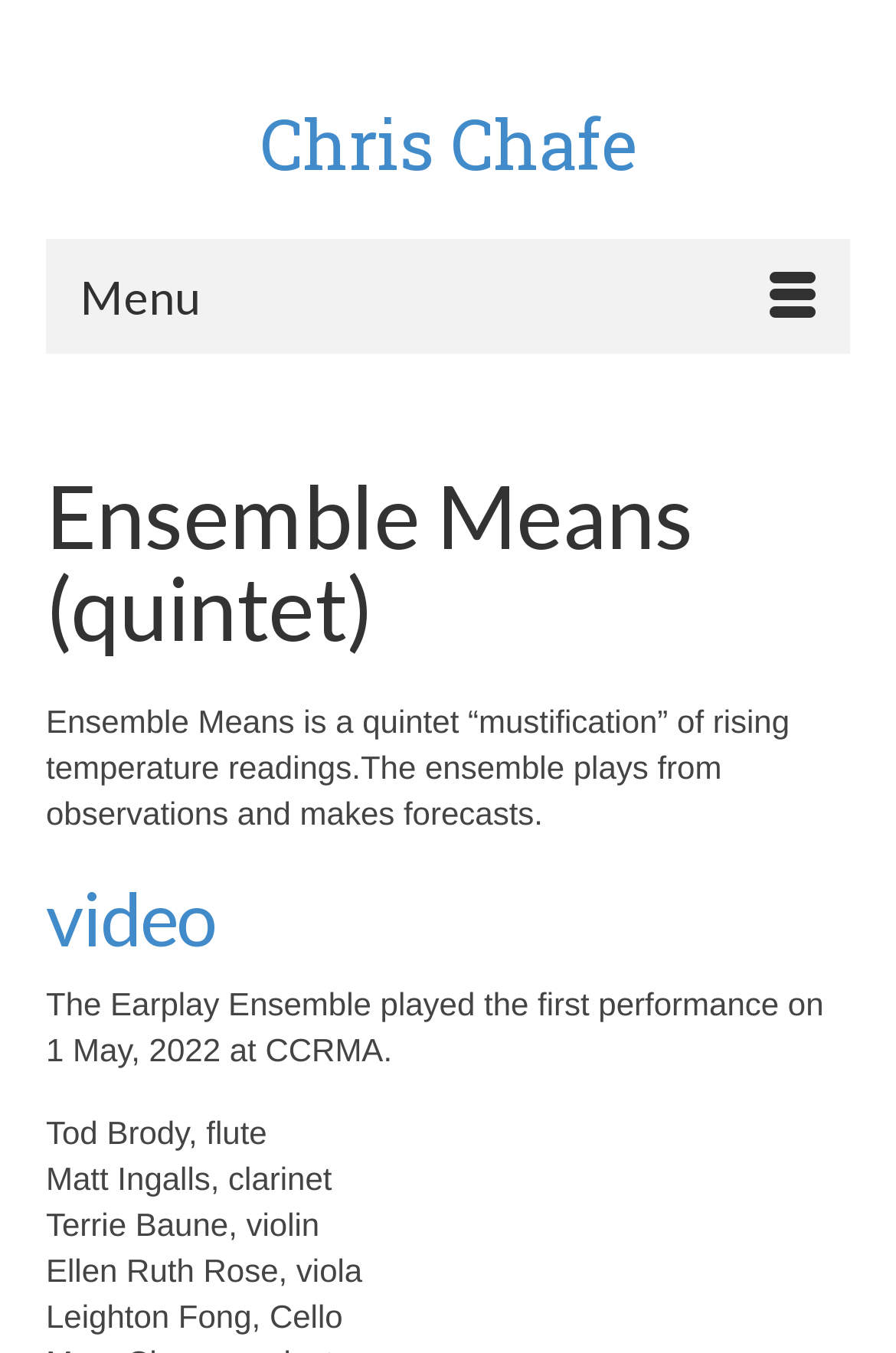Provide a brief response to the question using a single word or phrase: 
What is the name of the venue where the first performance took place?

CCRMa